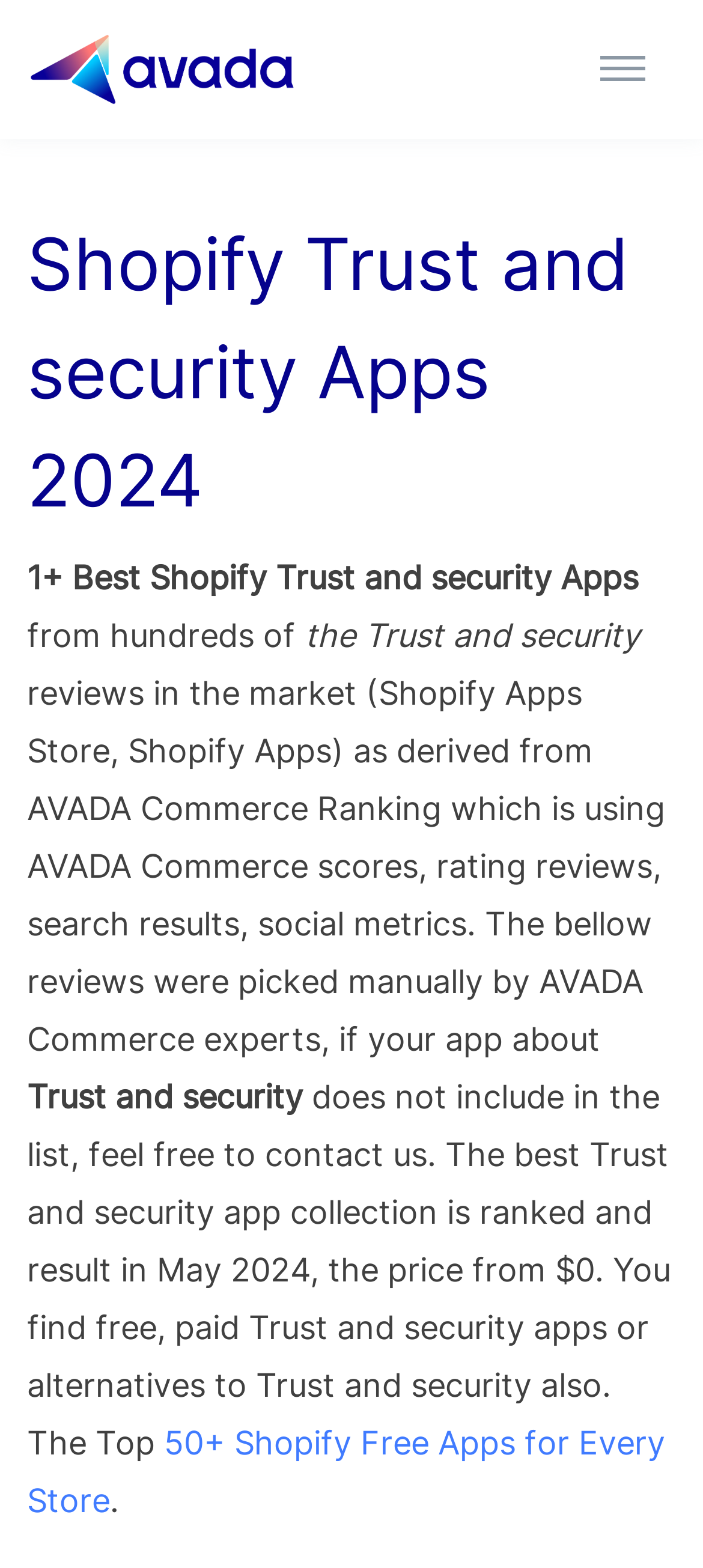Please answer the following question using a single word or phrase: 
What is the price range of the Trust and security apps?

from $0